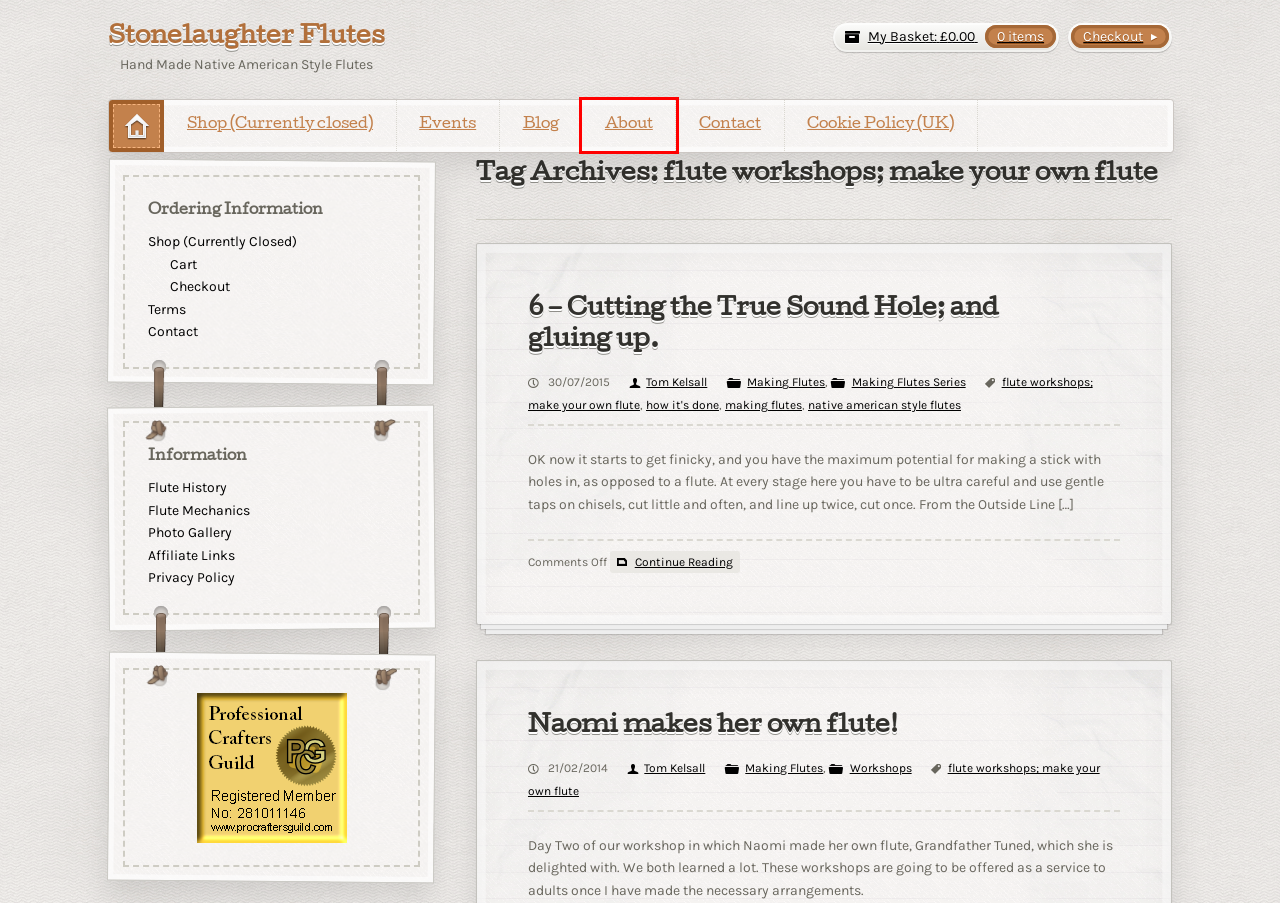Given a screenshot of a webpage with a red bounding box highlighting a UI element, choose the description that best corresponds to the new webpage after clicking the element within the red bounding box. Here are your options:
A. Workshops | Stonelaughter Flutes
B. About | Stonelaughter Flutes
C. Flute Mechanics | Stonelaughter Flutes
D. 6 – Cutting the True Sound Hole; and gluing up. | Stonelaughter Flutes
E. Making Flutes | Stonelaughter Flutes
F. Cart | Stonelaughter Flutes
G. Stonelaughter Flutes Events | Stonelaughter Flutes
H. Cookie Policy (UK) | Stonelaughter Flutes

B